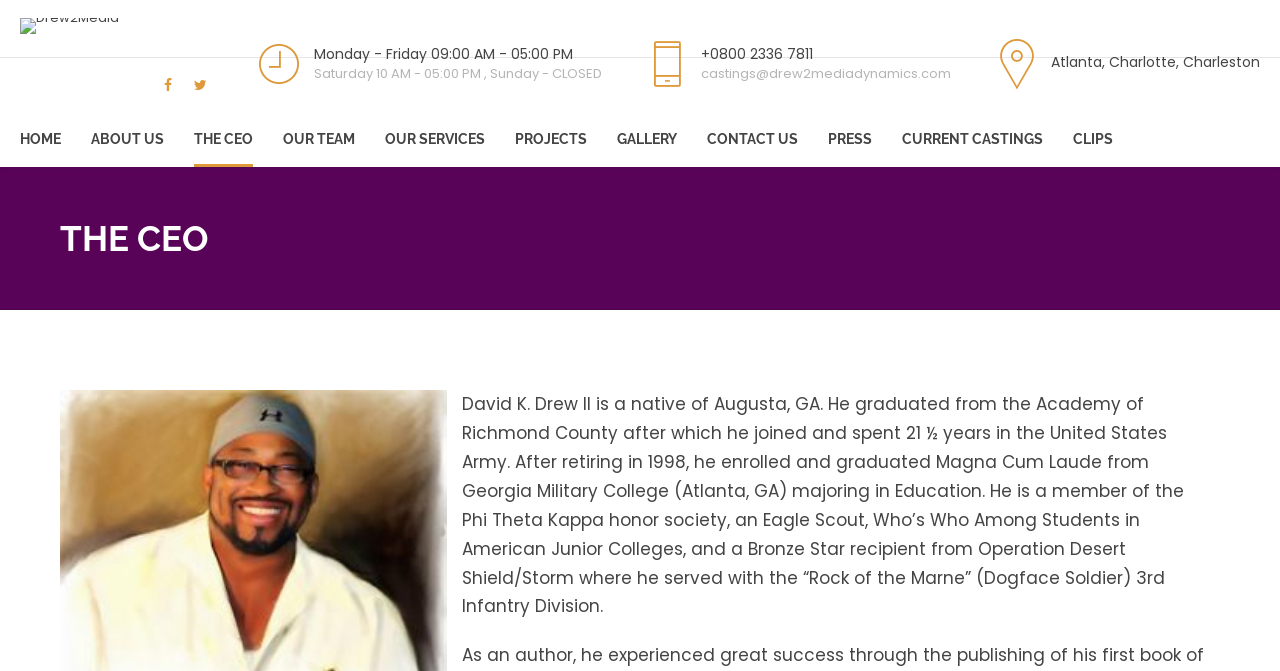Provide an in-depth caption for the elements present on the webpage.

The webpage is about Drew2Media, a media company, and its CEO, David K. Drew II. At the top left, there is a logo of Drew2Media, which is an image with a link to the company's homepage. Below the logo, there are three layout tables with contact information, including business hours, phone number, and email address.

On the top right, there are social media links, represented by icons, and a navigation menu with links to different sections of the website, such as HOME, ABOUT US, THE CEO, OUR TEAM, OUR SERVICES, PROJECTS, GALLERY, and CONTACT US.

Below the navigation menu, there are several links to projects, each represented by an icon and a brief description. These projects include movie shorts, trailers, and other media productions.

In the main content area, there is a heading that reads "THE CEO" and a brief biography of David K. Drew II, which describes his background, education, and military service. The biography is a long paragraph that takes up most of the main content area.

At the bottom of the page, there are three horizontal separators, followed by a section with links to PRESS, CURRENT CASTINGS, and CLIPS.